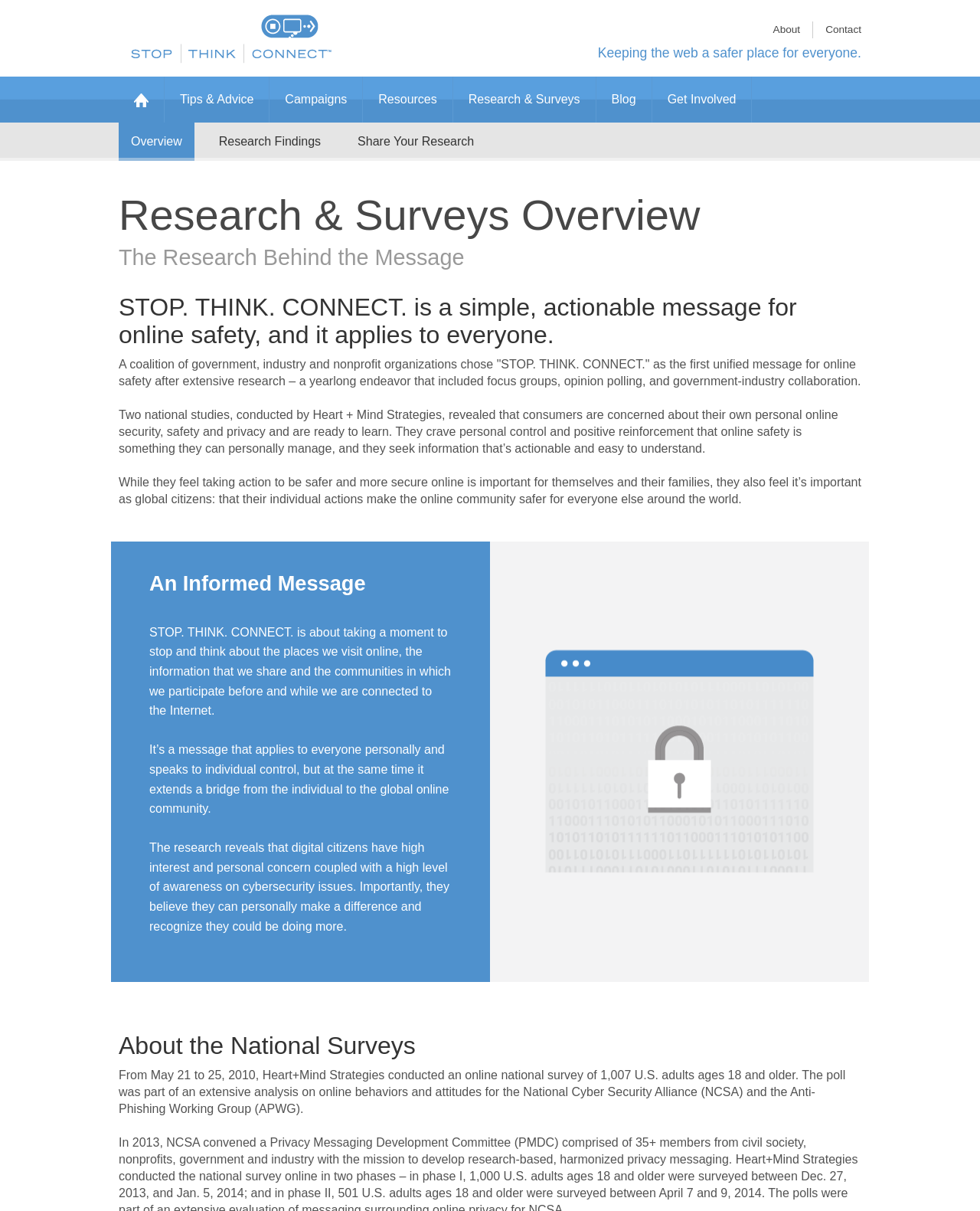What is the name of the alliance mentioned in the webpage?
Based on the image, give a one-word or short phrase answer.

National Cyber Security Alliance